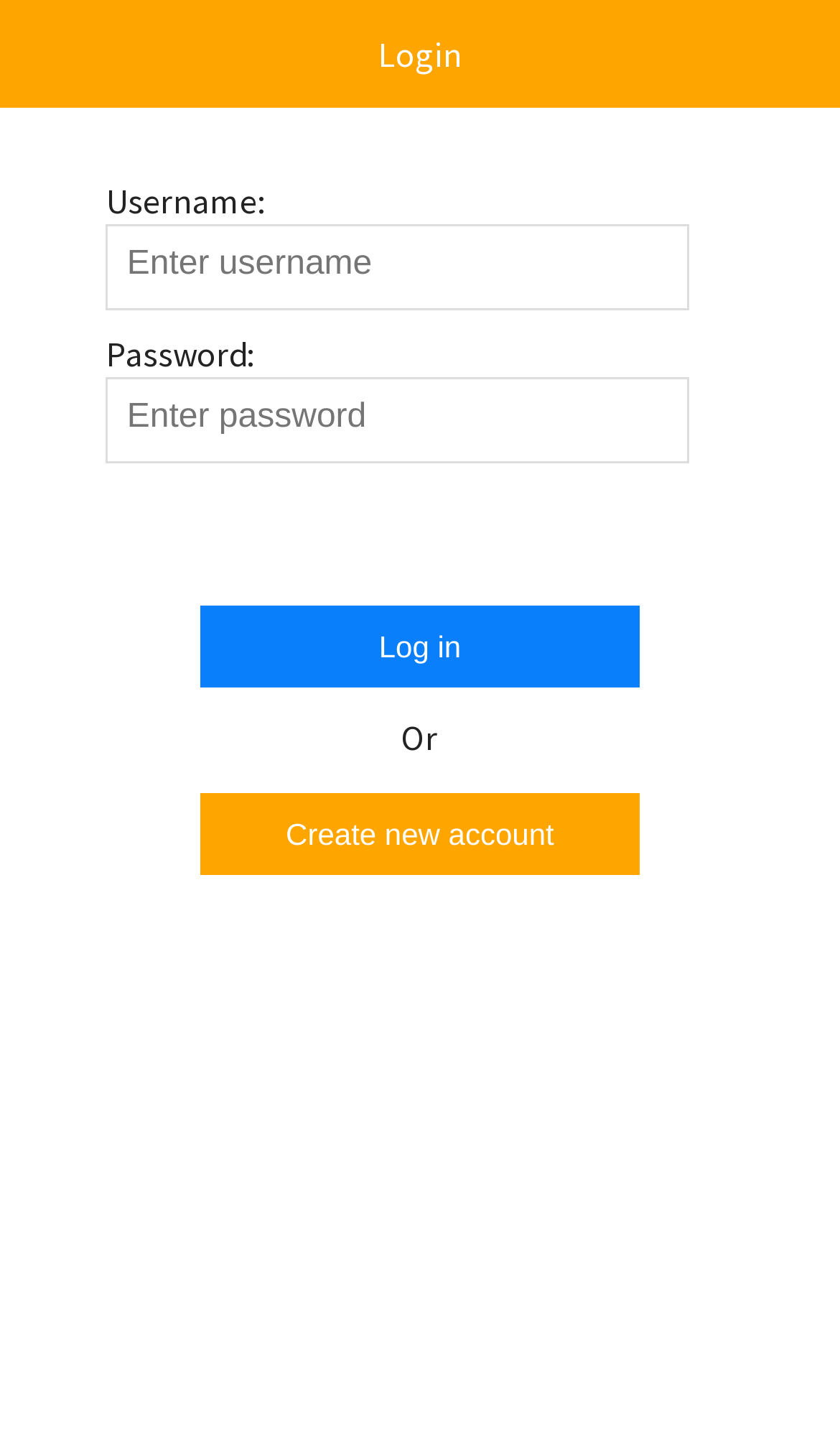Answer the question with a single word or phrase: 
What is the alternative to logging in?

Create new account